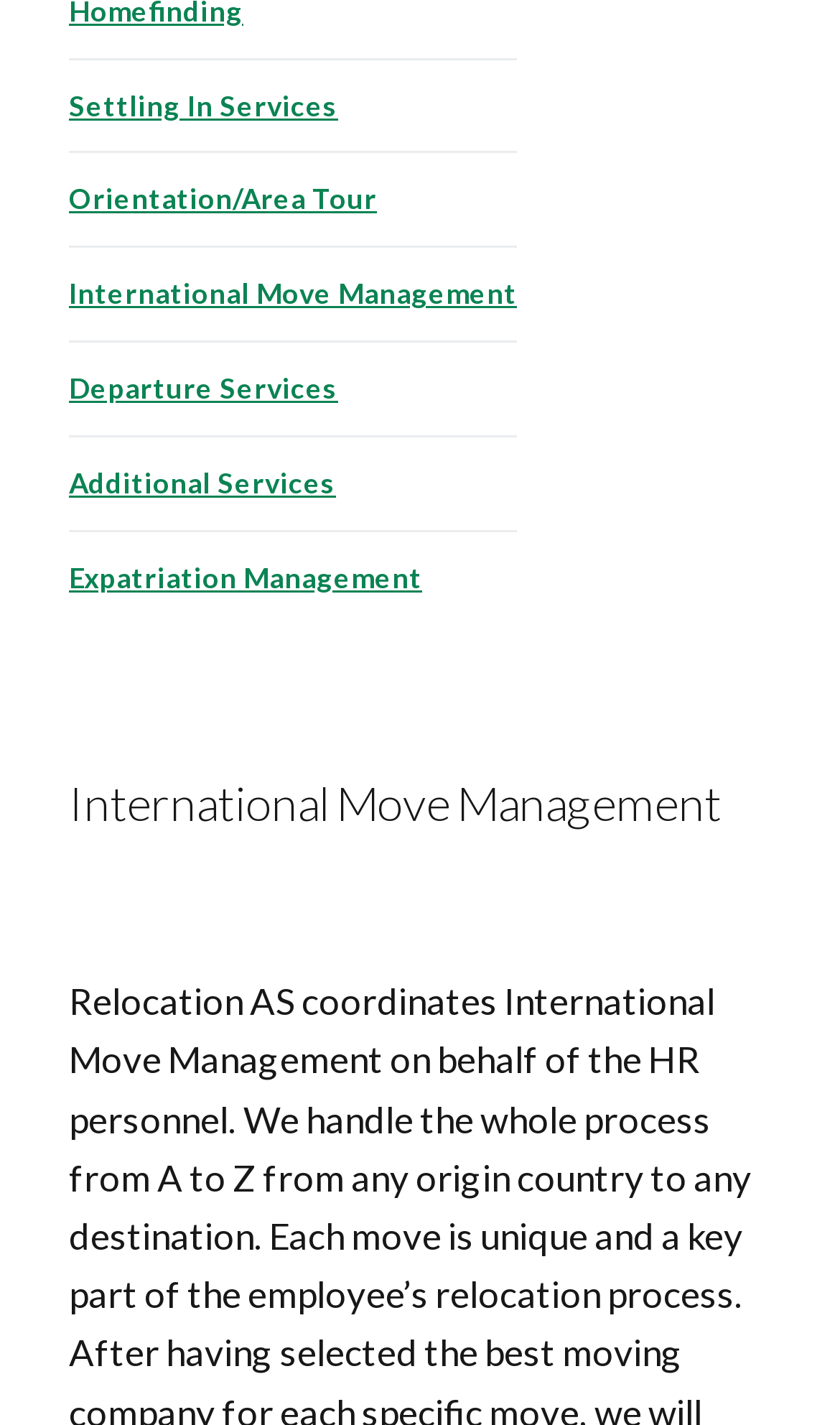Locate and provide the bounding box coordinates for the HTML element that matches this description: "Expatriation Management".

[0.082, 0.392, 0.503, 0.417]